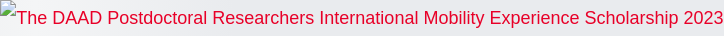Please provide a brief answer to the following inquiry using a single word or phrase:
What is the tone of the surrounding design?

Formal and informative